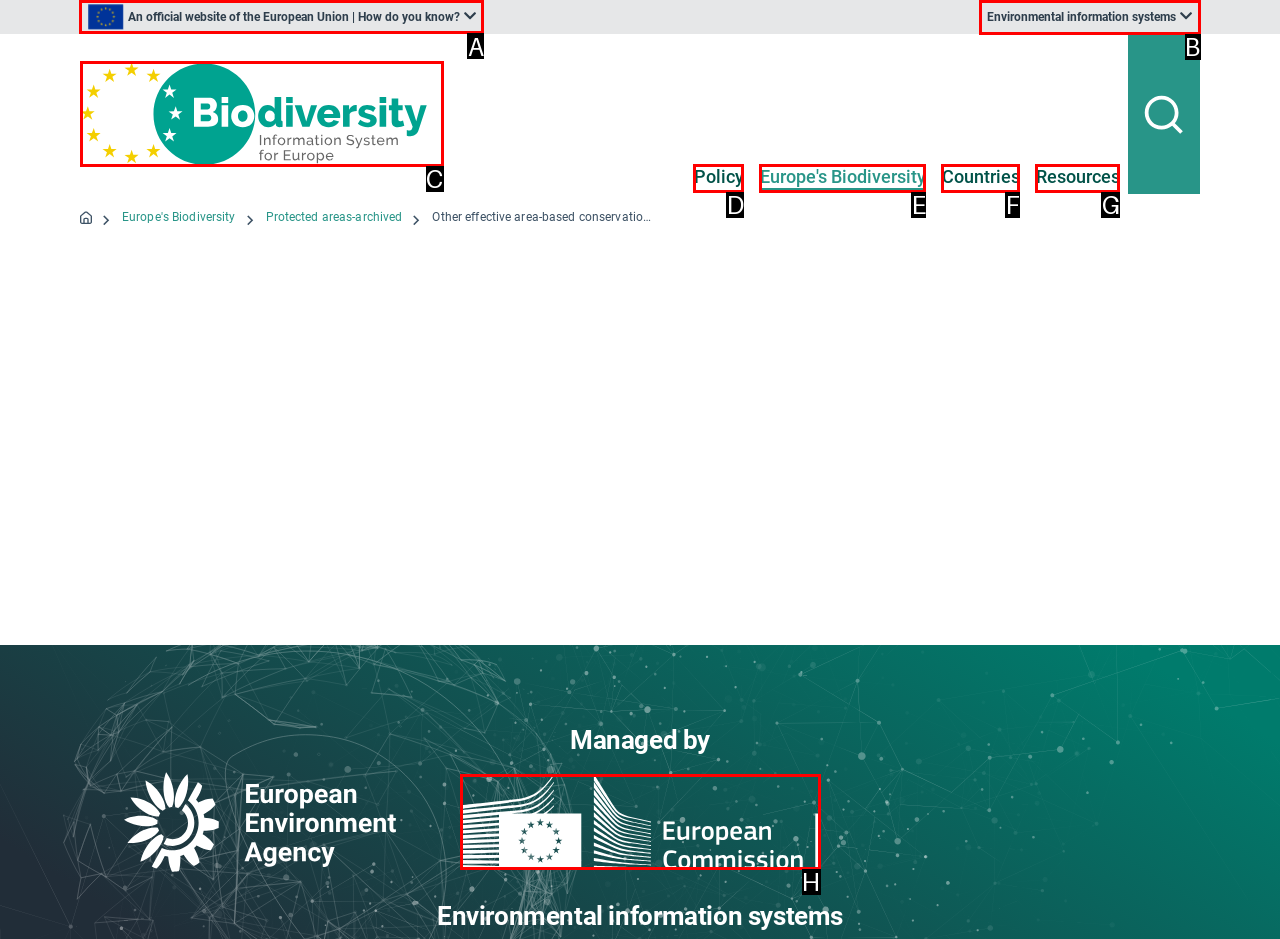Out of the given choices, which letter corresponds to the UI element required to Select an option from the first dropdown? Answer with the letter.

A